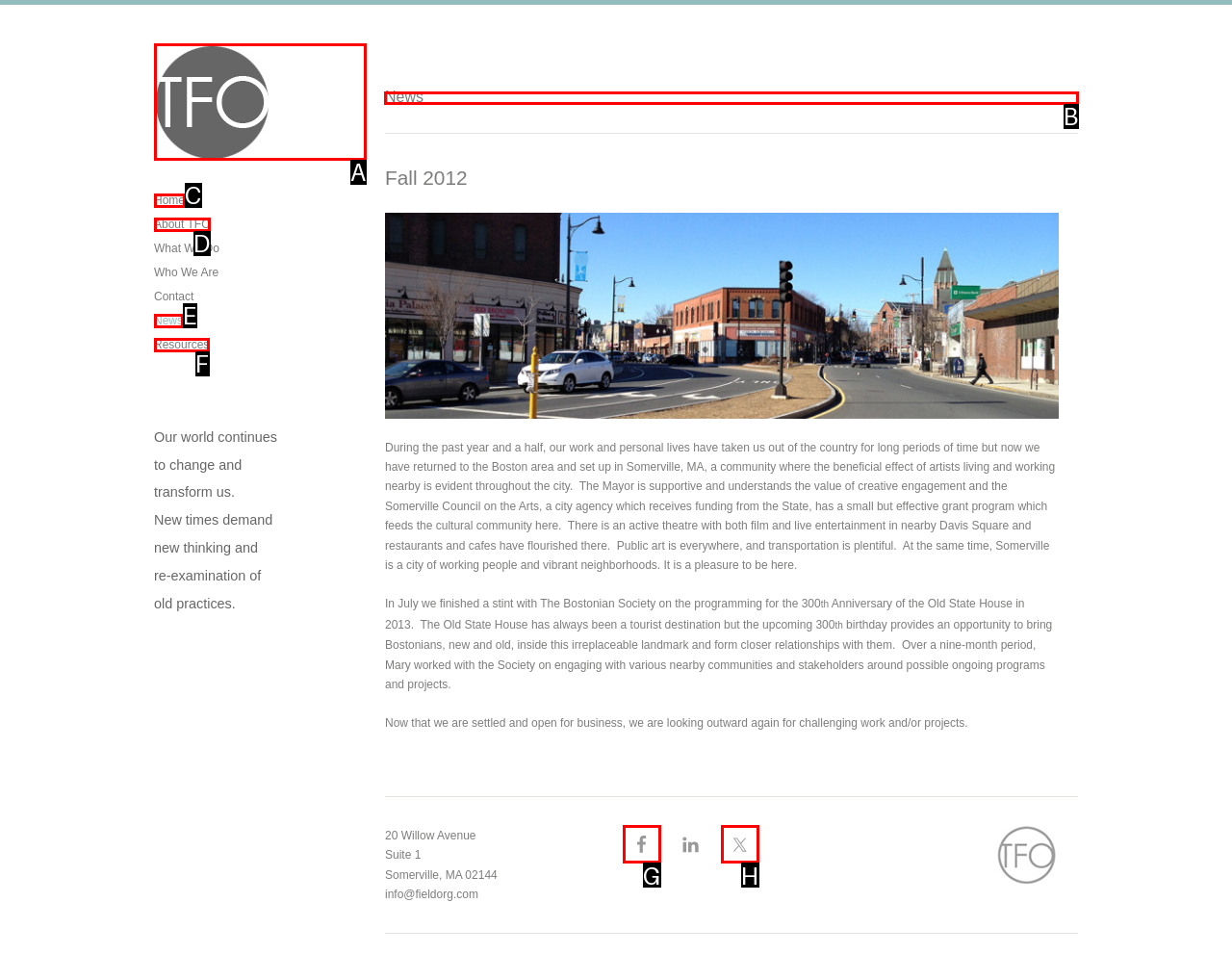Select the correct option from the given choices to perform this task: Read the News section. Provide the letter of that option.

B